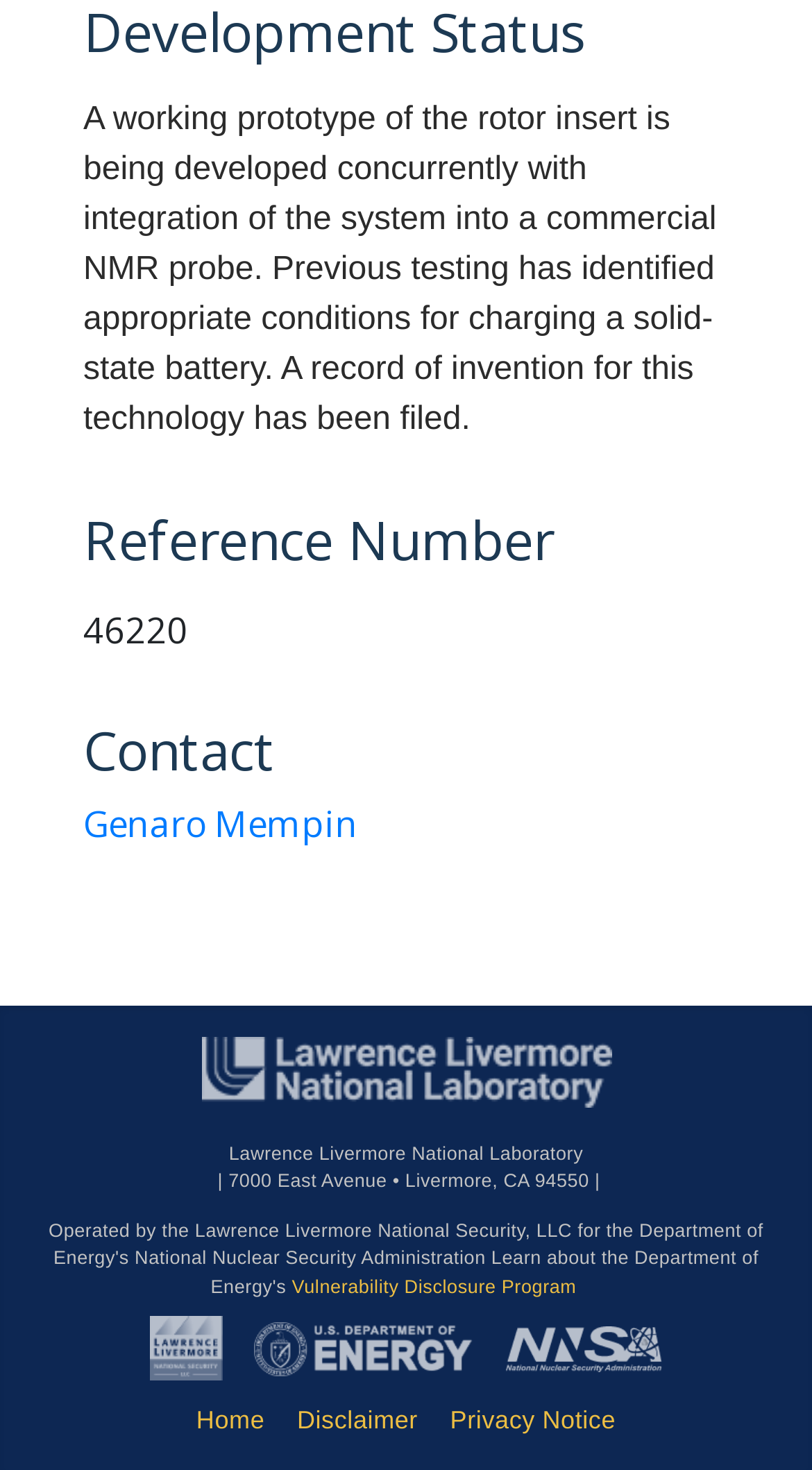Using the description "alt="U.S. DOE"", predict the bounding box of the relevant HTML element.

[0.312, 0.91, 0.581, 0.924]